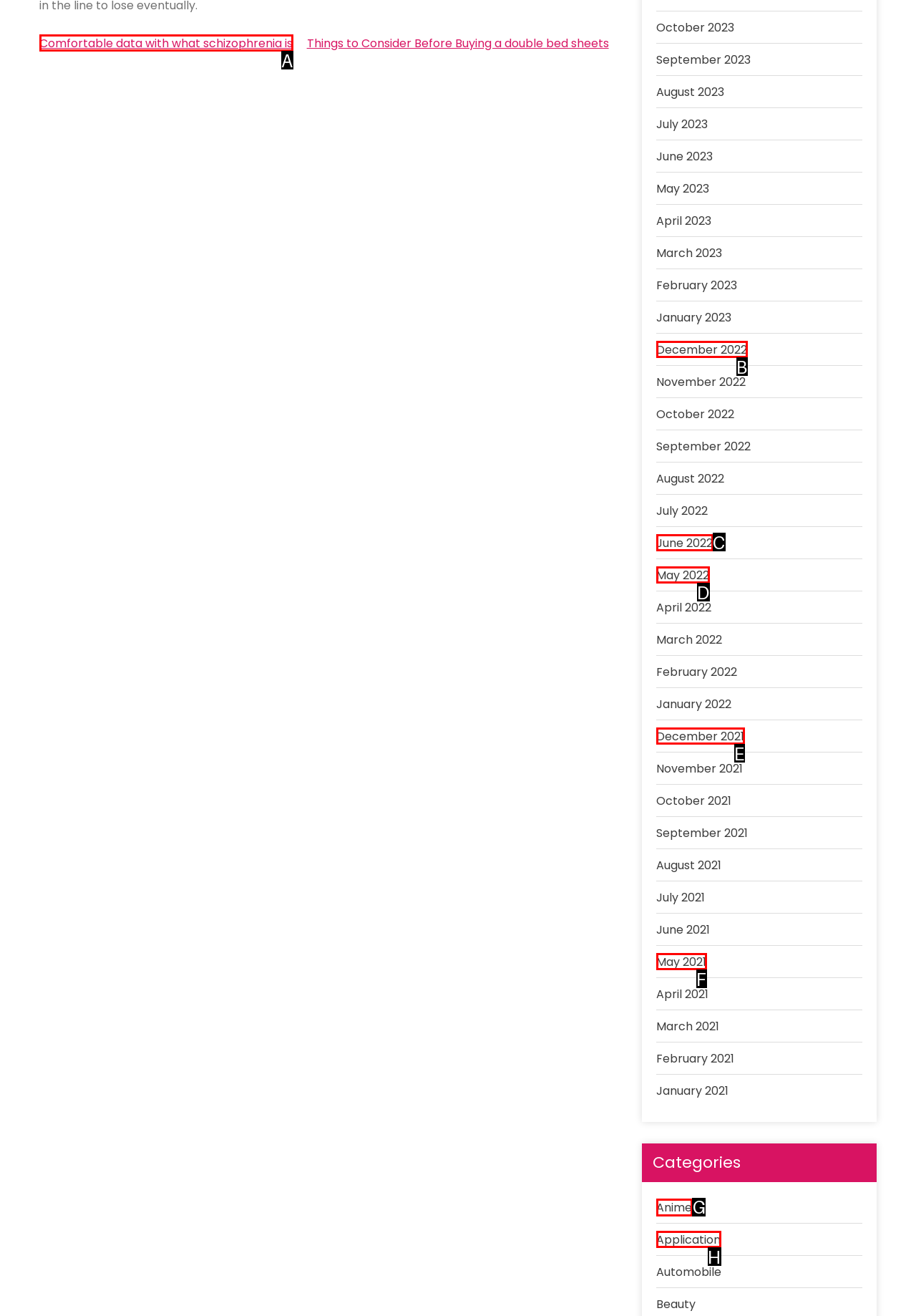Select the correct HTML element to complete the following task: Explore the 'Anime' category
Provide the letter of the choice directly from the given options.

G